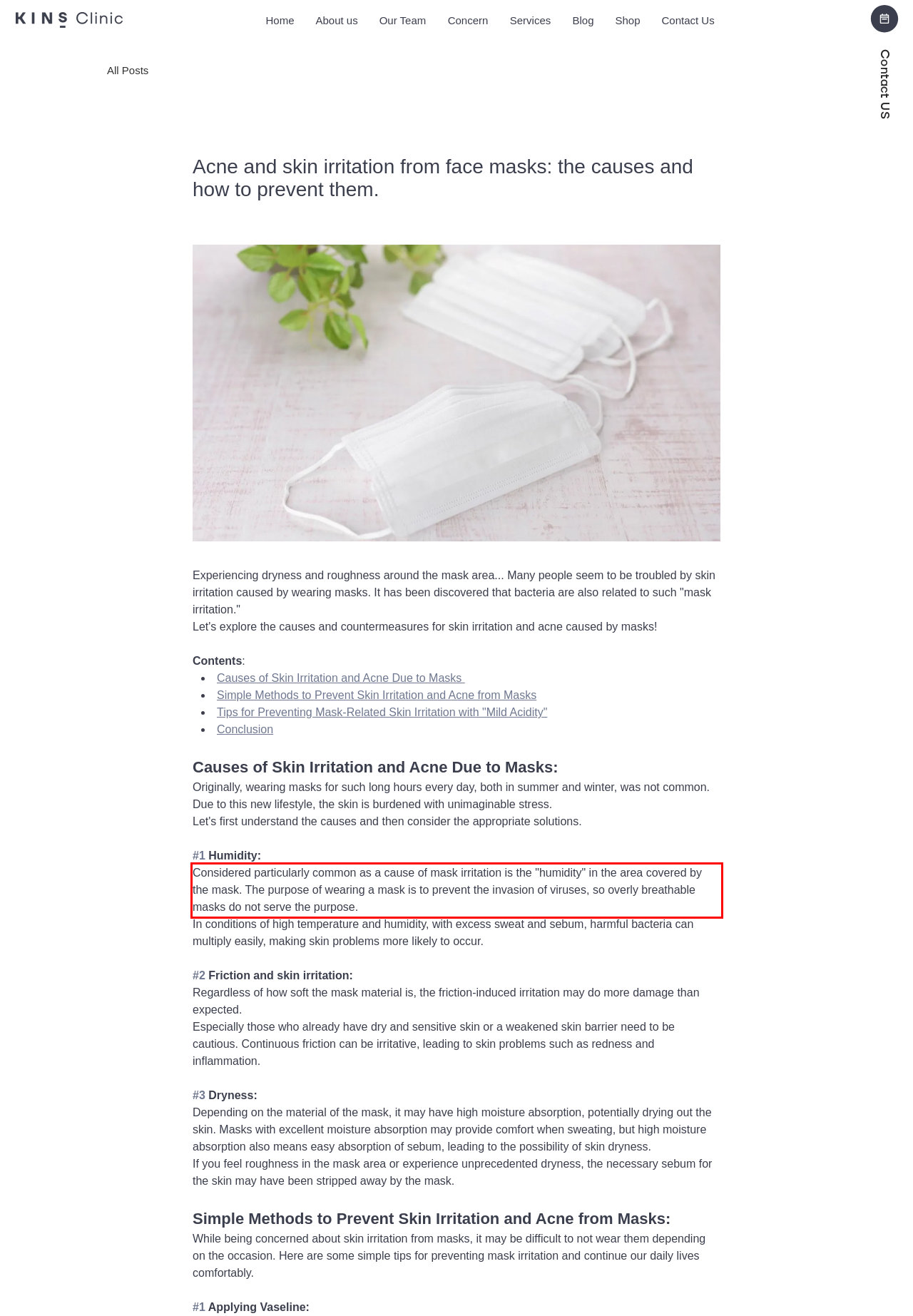You are provided with a screenshot of a webpage featuring a red rectangle bounding box. Extract the text content within this red bounding box using OCR.

Considered particularly common as a cause of mask irritation is the "humidity" in the area covered by the mask. The purpose of wearing a mask is to prevent the invasion of viruses, so overly breathable masks do not serve the purpose.